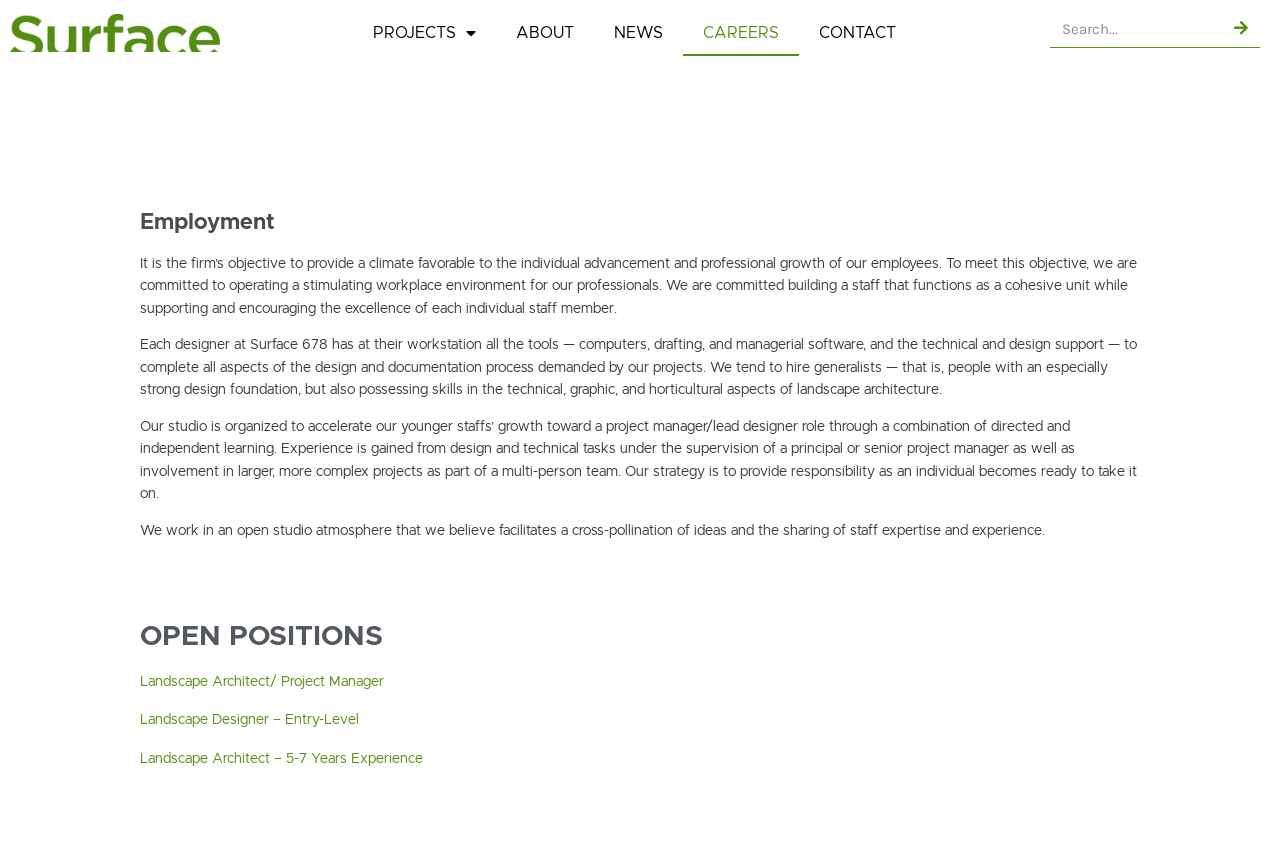Provide a brief response to the question using a single word or phrase: 
What tools do designers have at their workstation?

Computers, drafting, and managerial software